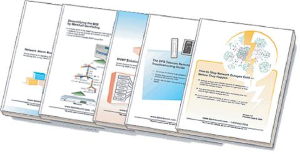Generate an in-depth description of the image you see.

The image showcases a collection of informative documents related to system monitoring and control, referred to as the "White Paper Series." Each paper is designed to provide valuable insights and advice for effective management in various technical domains. The series aims to support users in understanding complex concepts and implementing practical solutions in their systems. This resource is particularly beneficial for those seeking guidance on enhancing network management, system efficiency, and maintaining operational integrity. The accompanying link invites viewers to explore and access more comprehensive information about the available white papers.